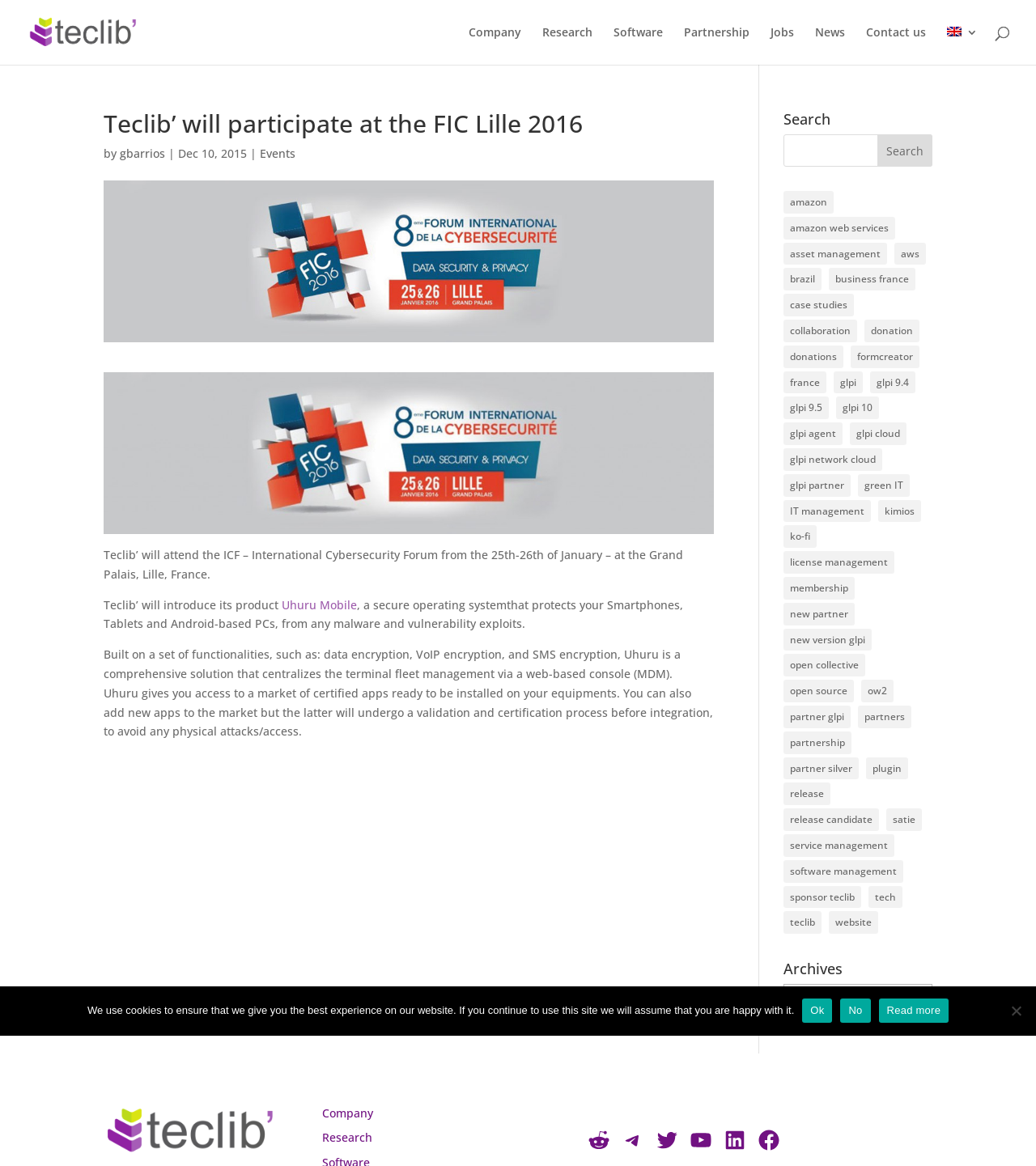Please identify the bounding box coordinates of the element that needs to be clicked to execute the following command: "Click on the 'Contact us' link". Provide the bounding box using four float numbers between 0 and 1, formatted as [left, top, right, bottom].

[0.836, 0.023, 0.894, 0.056]